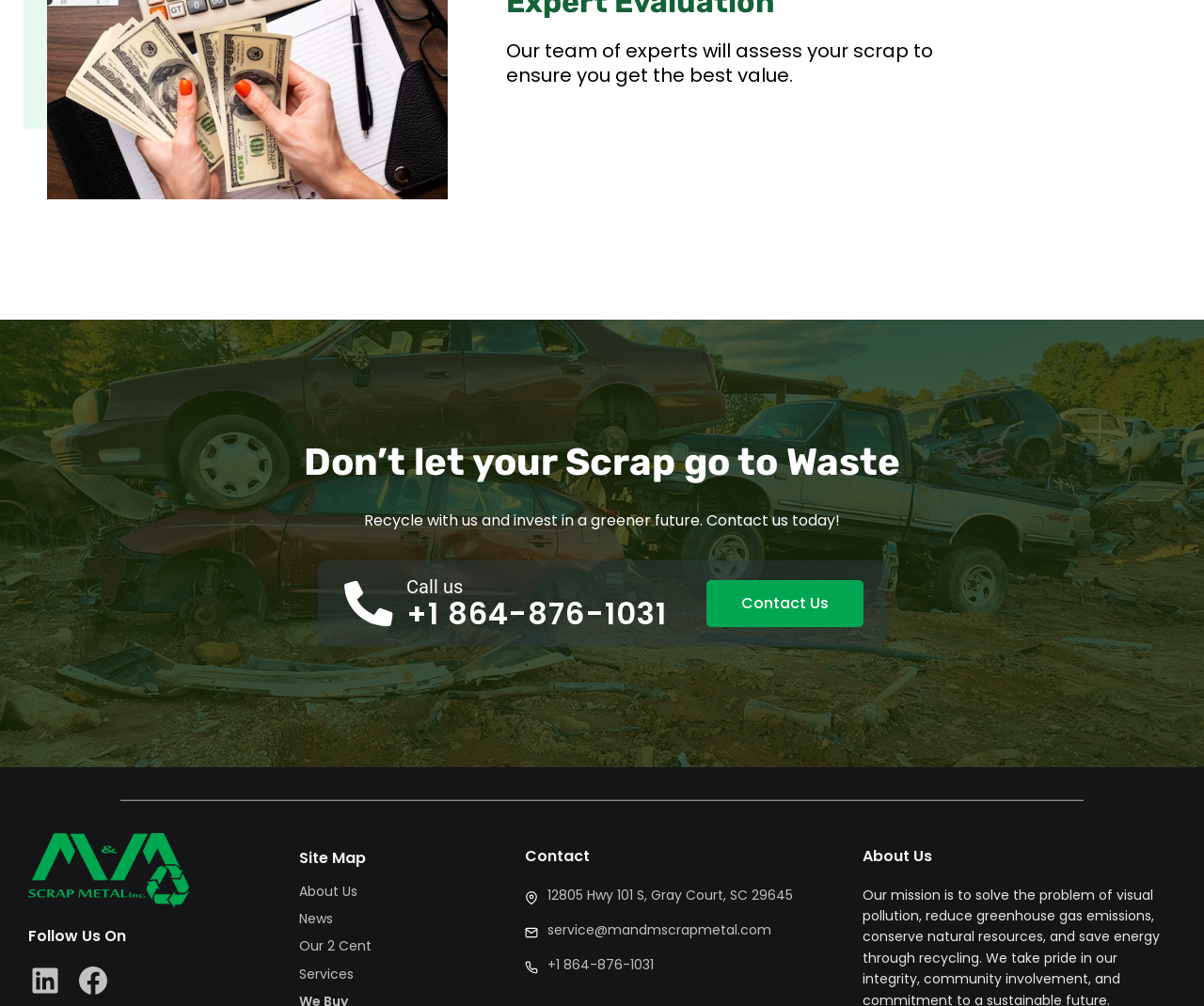Using the information in the image, could you please answer the following question in detail:
What is the email address to contact the company?

I found the email address by looking at the link element with the text 'service@mandmscrapmetal.com' which is located in the footer section of the webpage, under the 'Contact' heading.